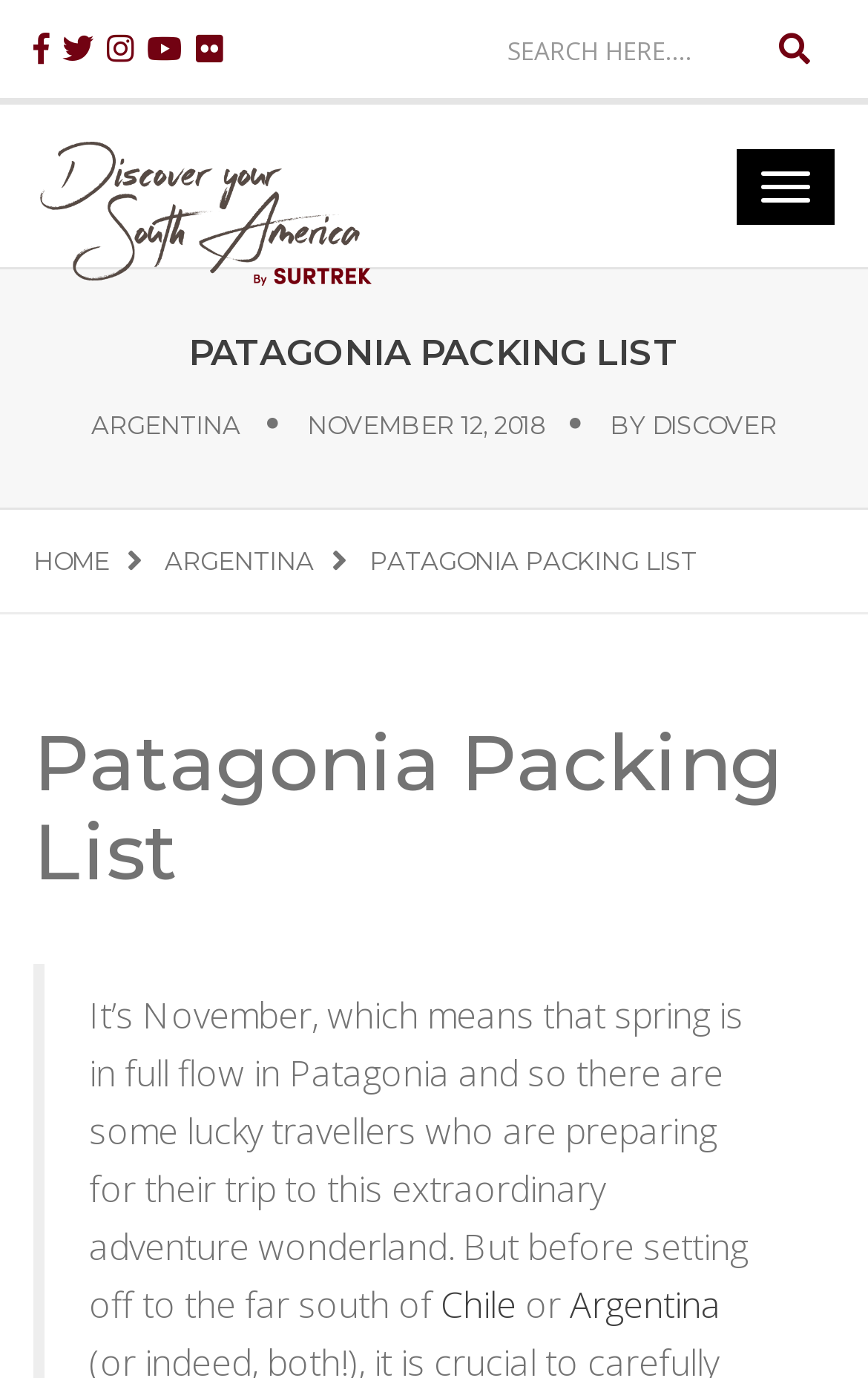Please provide a short answer using a single word or phrase for the question:
What is the purpose of the webpage?

Patagonia packing list